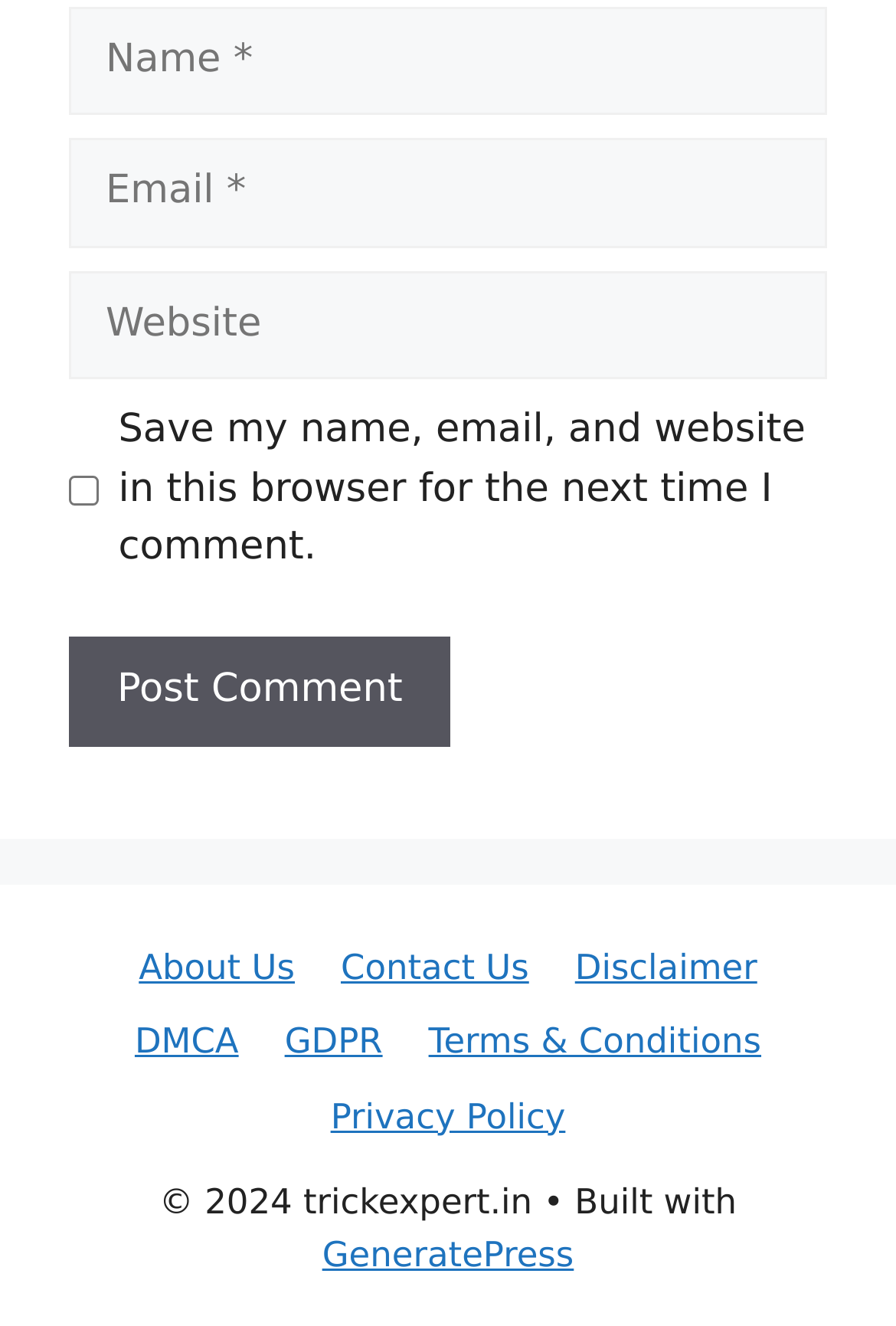Please identify the bounding box coordinates of the area I need to click to accomplish the following instruction: "Click the Post Comment button".

[0.077, 0.48, 0.503, 0.562]